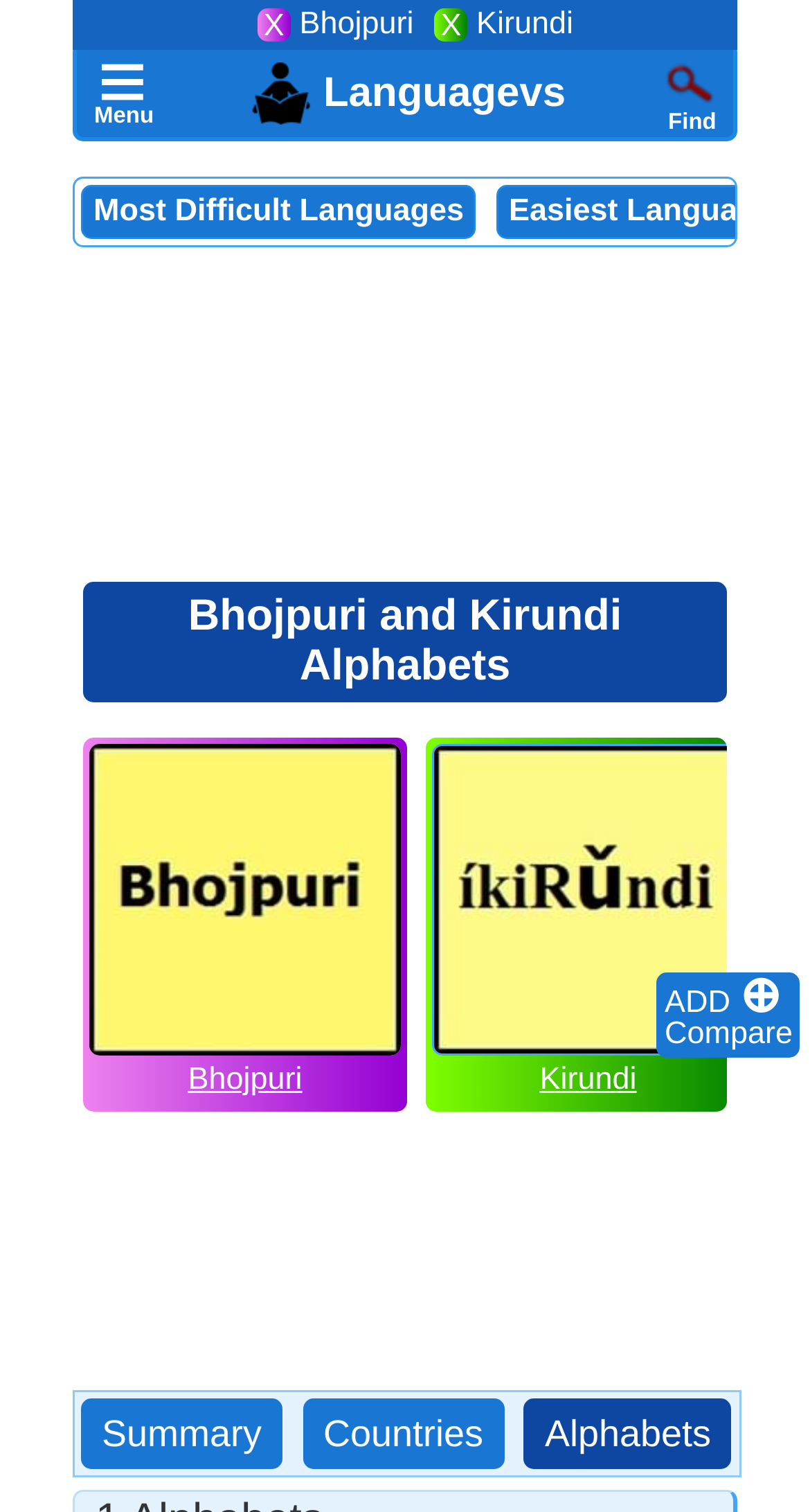Find the bounding box coordinates for the element that must be clicked to complete the instruction: "Click the 'ADD' button". The coordinates should be four float numbers between 0 and 1, indicated as [left, top, right, bottom].

[0.821, 0.651, 0.912, 0.675]